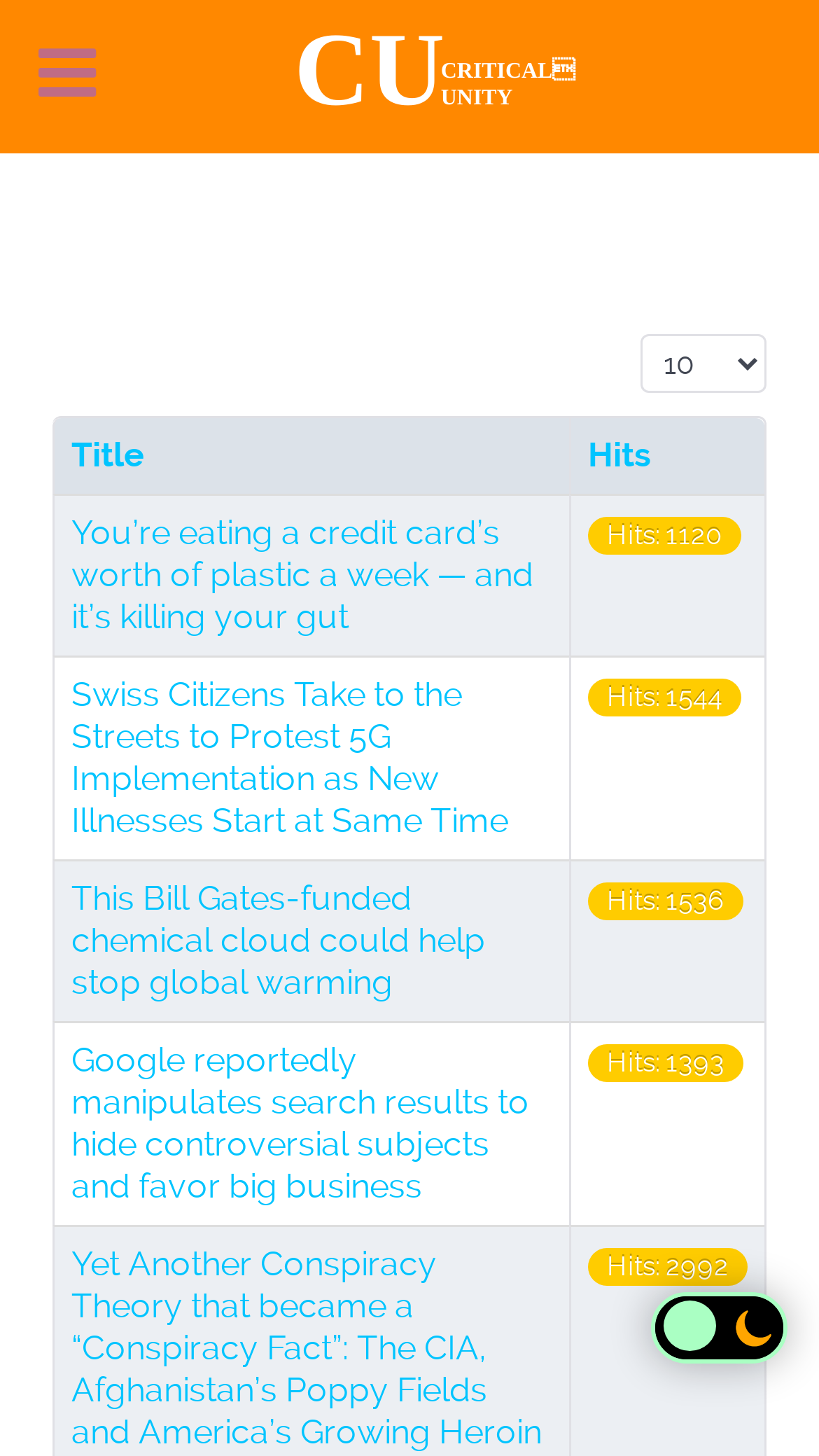Use a single word or phrase to answer the question: 
What is the title of the first article?

You’re eating a credit card’s worth of plastic a week — and it’s killing your gut